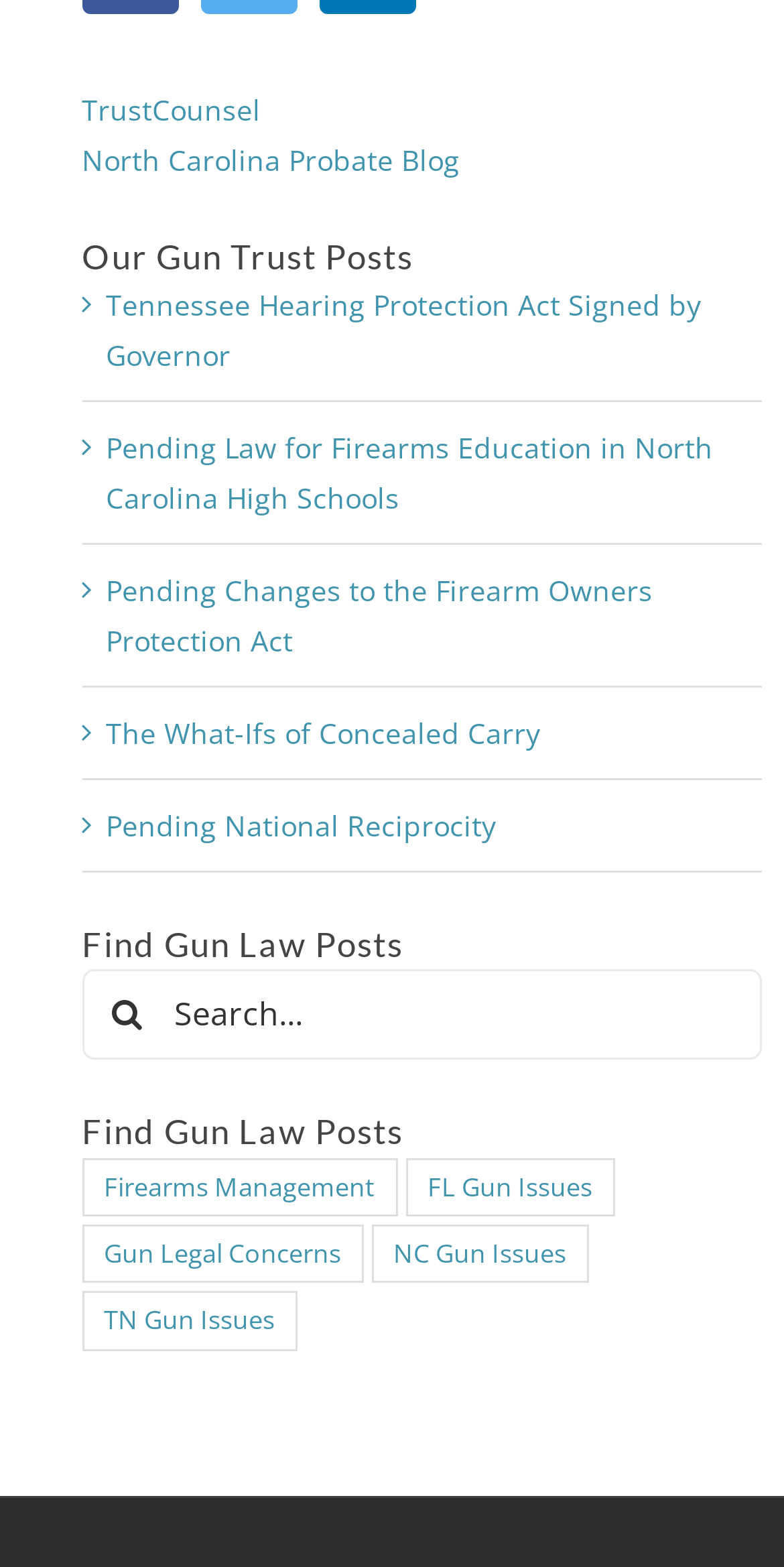Determine the bounding box coordinates of the clickable region to follow the instruction: "Click on TrustCounsel link".

[0.105, 0.057, 0.333, 0.081]